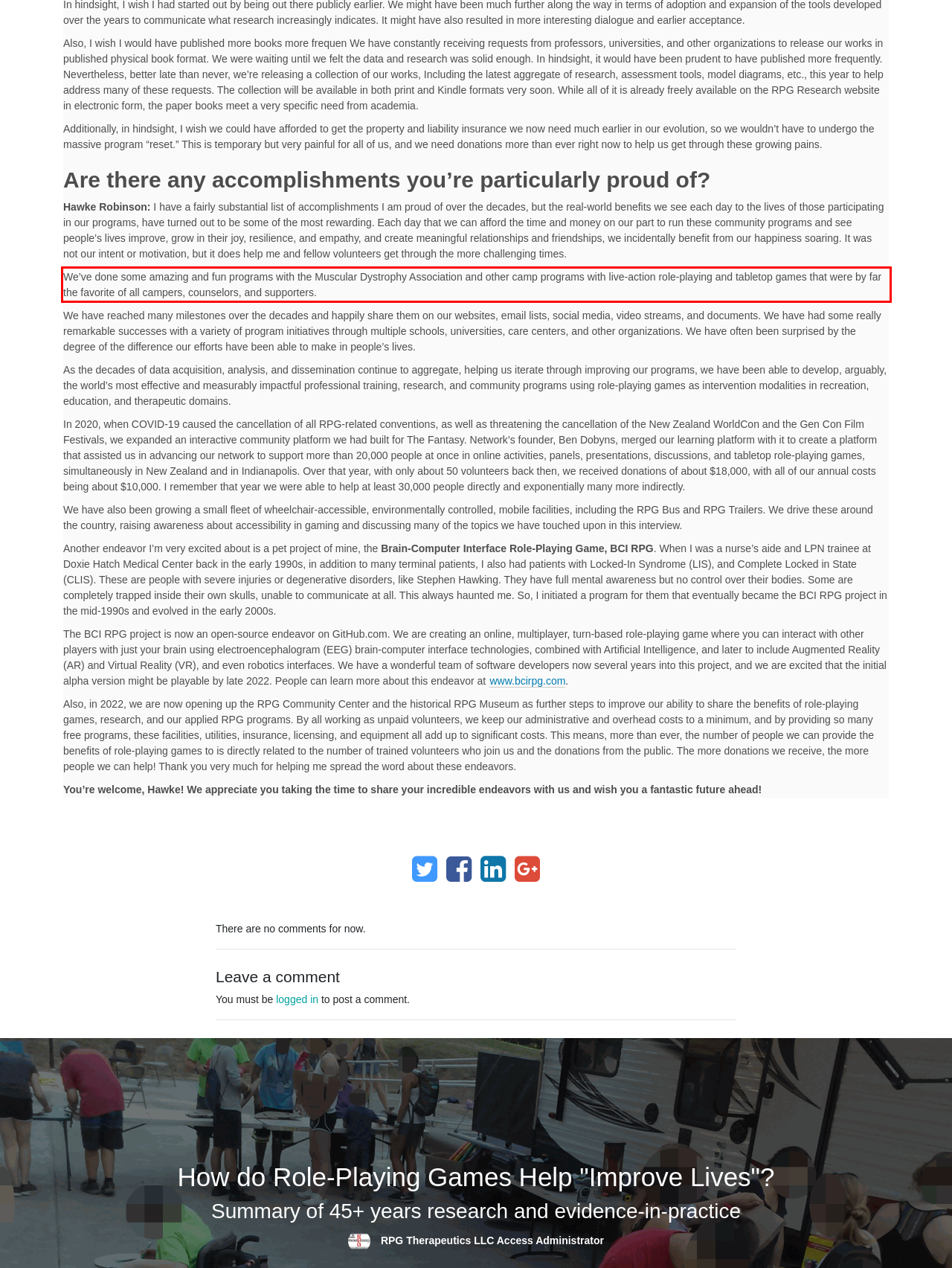Within the screenshot of the webpage, there is a red rectangle. Please recognize and generate the text content inside this red bounding box.

We’ve done some amazing and fun programs with the Muscular Dystrophy Association and other camp programs with live-action role-playing and tabletop games that were by far the favorite of all campers, counselors, and supporters.